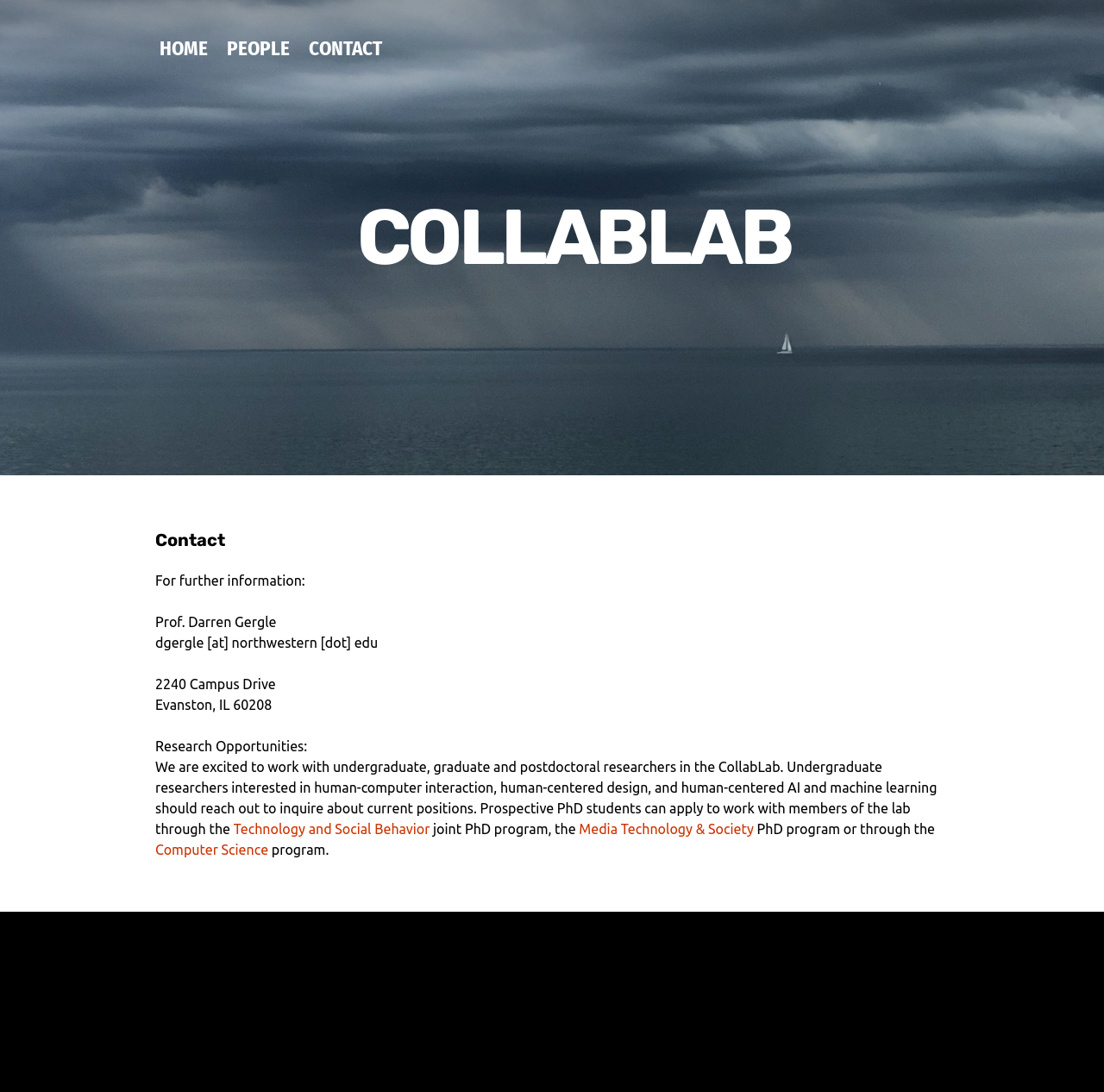Given the element description: "Computer Science", predict the bounding box coordinates of the UI element it refers to, using four float numbers between 0 and 1, i.e., [left, top, right, bottom].

[0.141, 0.771, 0.243, 0.785]